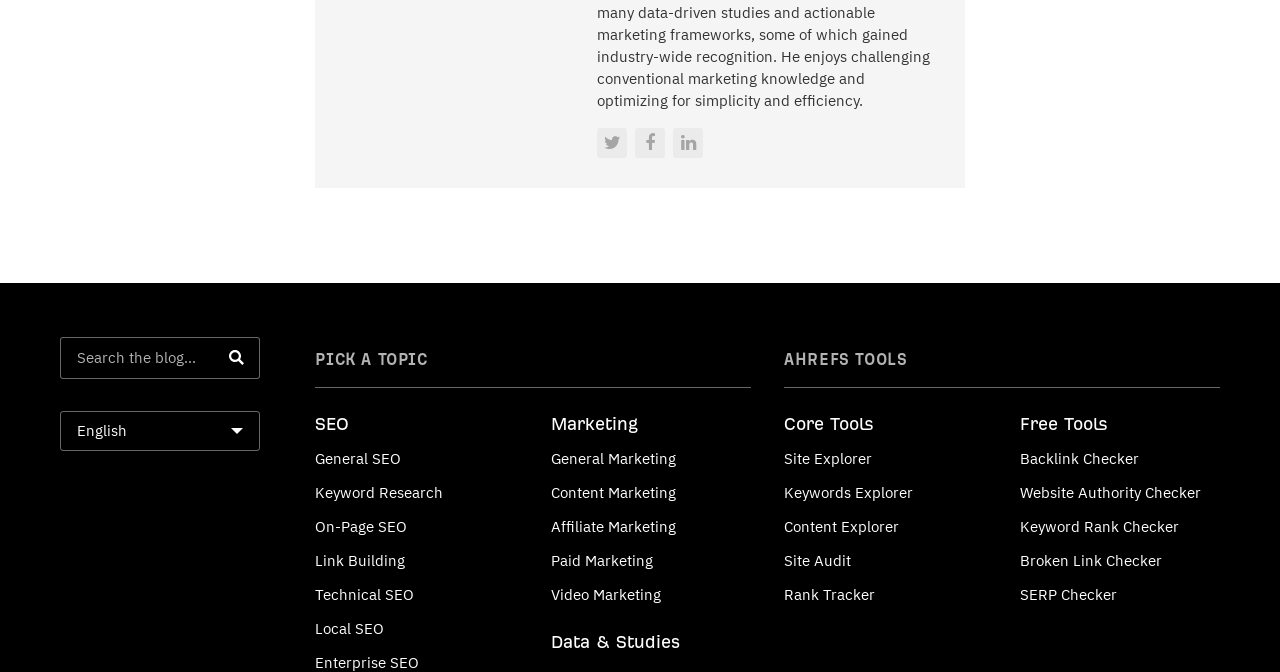Find and indicate the bounding box coordinates of the region you should select to follow the given instruction: "Search for a topic".

[0.047, 0.501, 0.203, 0.563]